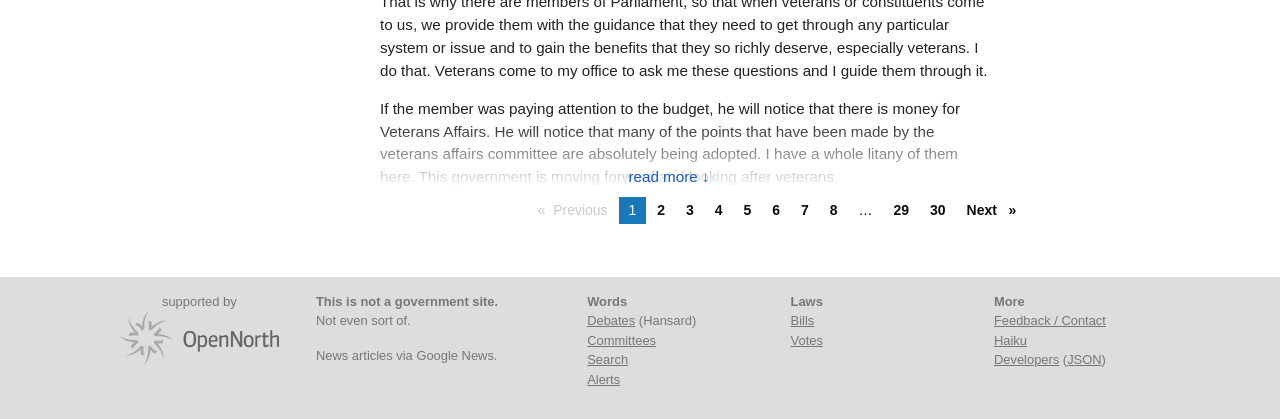Identify the bounding box coordinates for the UI element described by the following text: "29". Provide the coordinates as four float numbers between 0 and 1, in the format [left, top, right, bottom].

[0.69, 0.469, 0.718, 0.534]